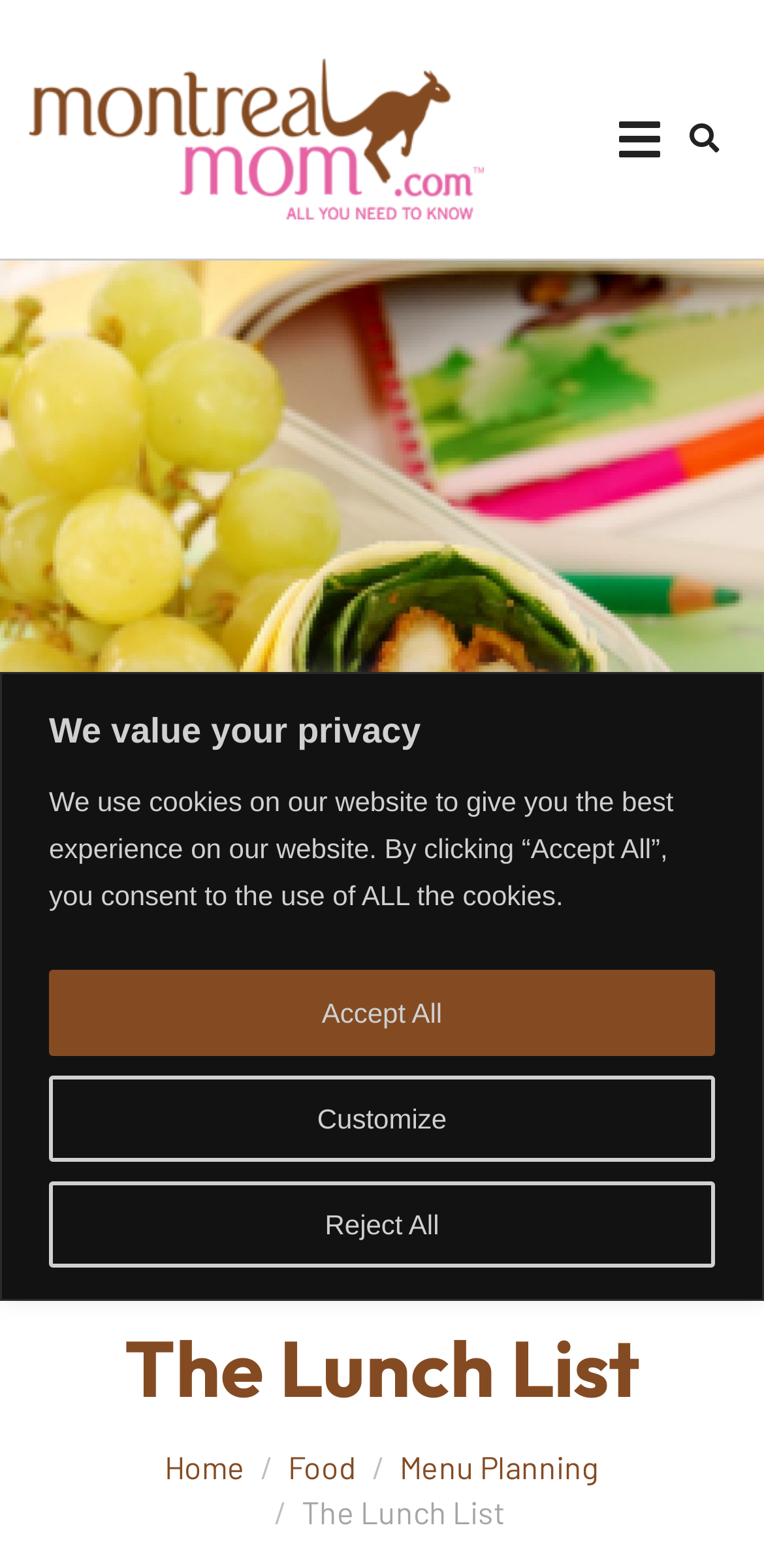Determine the bounding box coordinates of the area to click in order to meet this instruction: "click the first link".

None